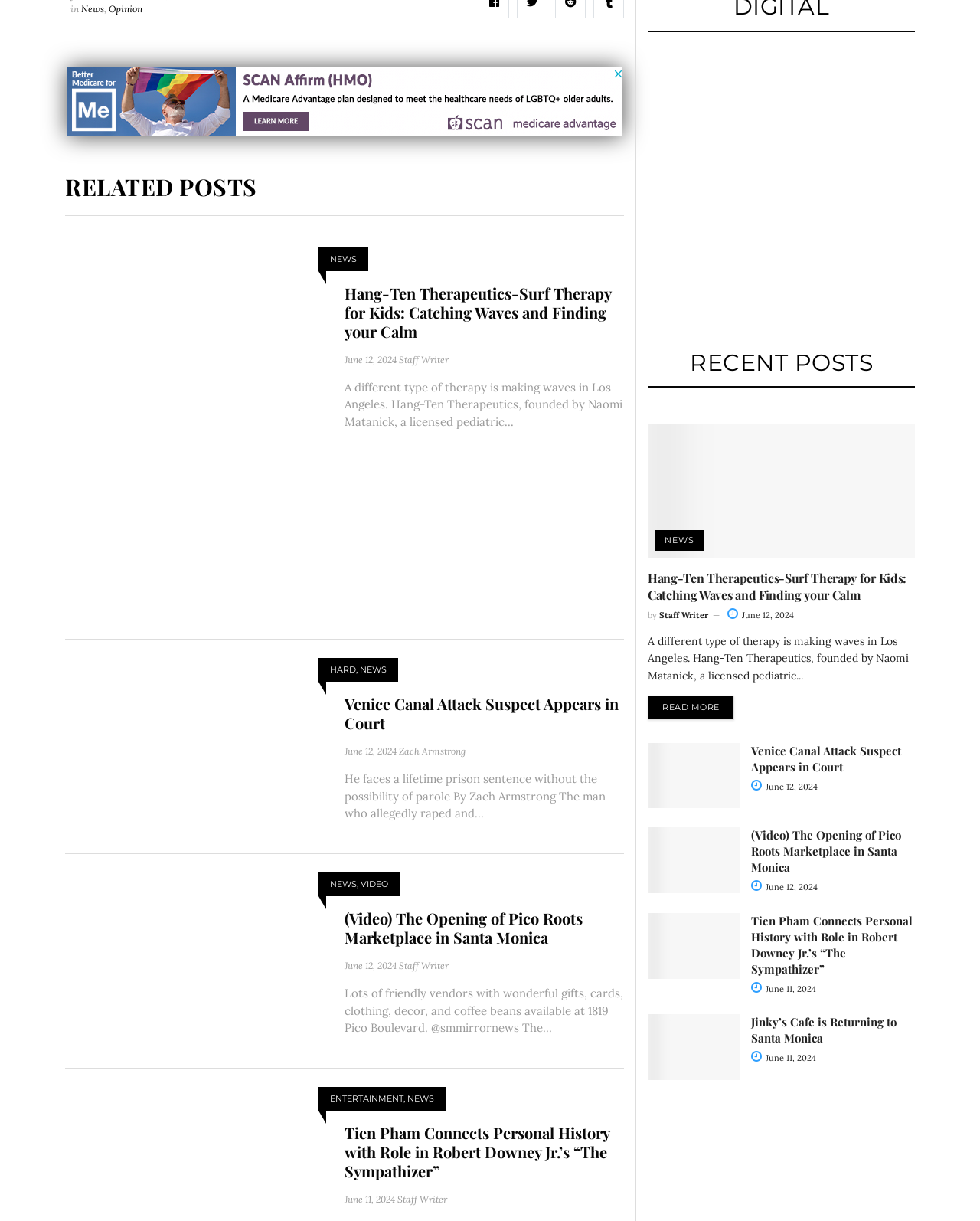Use the information in the screenshot to answer the question comprehensively: What is the date of the article 'Tien Pham Connects Personal History with Role in Robert Downey Jr.’s “The Sympathizer”'?

I found the date of the article 'Tien Pham Connects Personal History with Role in Robert Downey Jr.’s “The Sympathizer”' by looking at the static text element with the text 'June 11, 2024' which is located below the heading of the article.